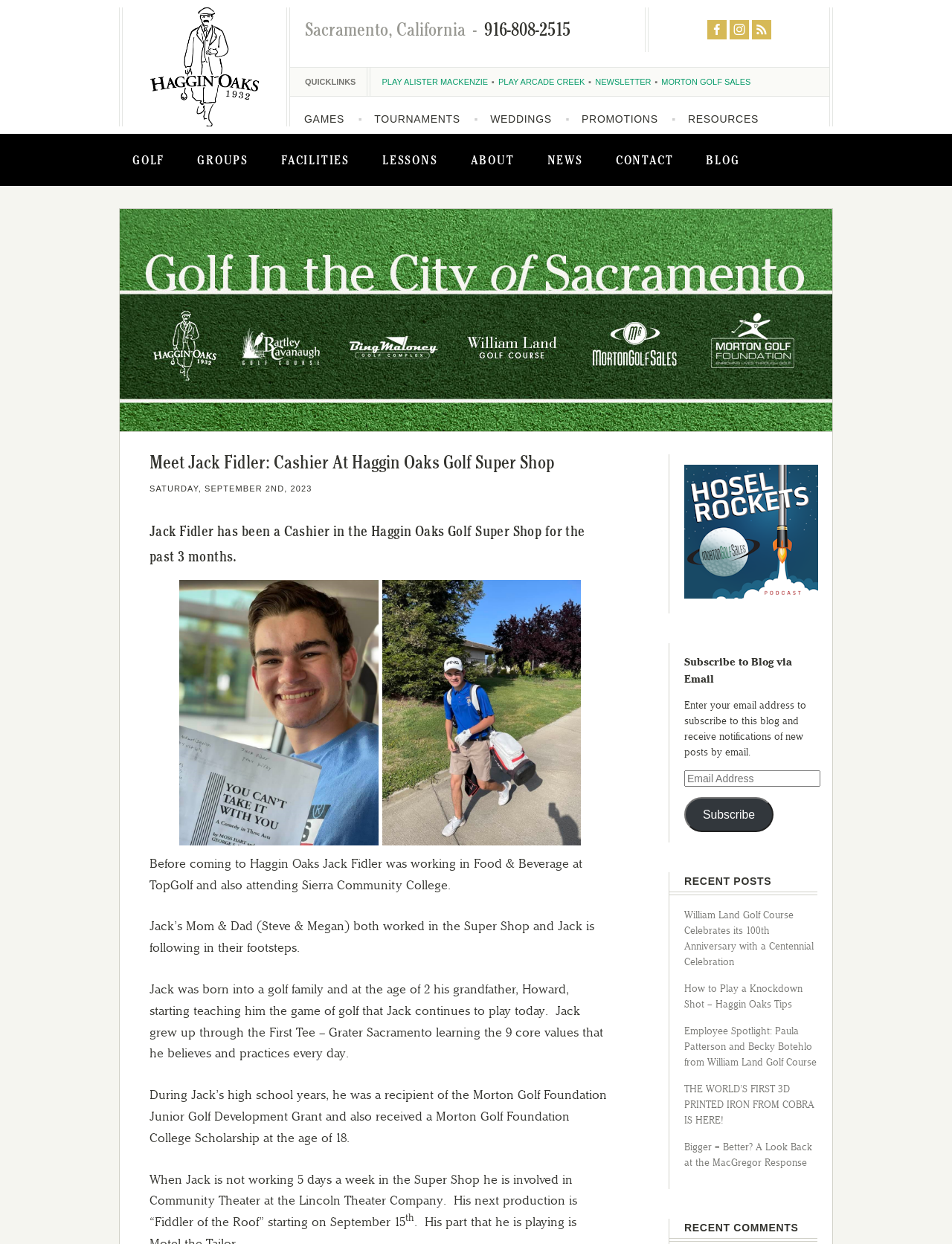Analyze the image and answer the question with as much detail as possible: 
What is Jack Fidler's role at Haggin Oaks Golf Super Shop?

According to the webpage, Jack Fidler is a dedicated golfer with a family legacy in the sport, and he combines his role as a Cashier at Haggin Oaks Golf Super Shop.